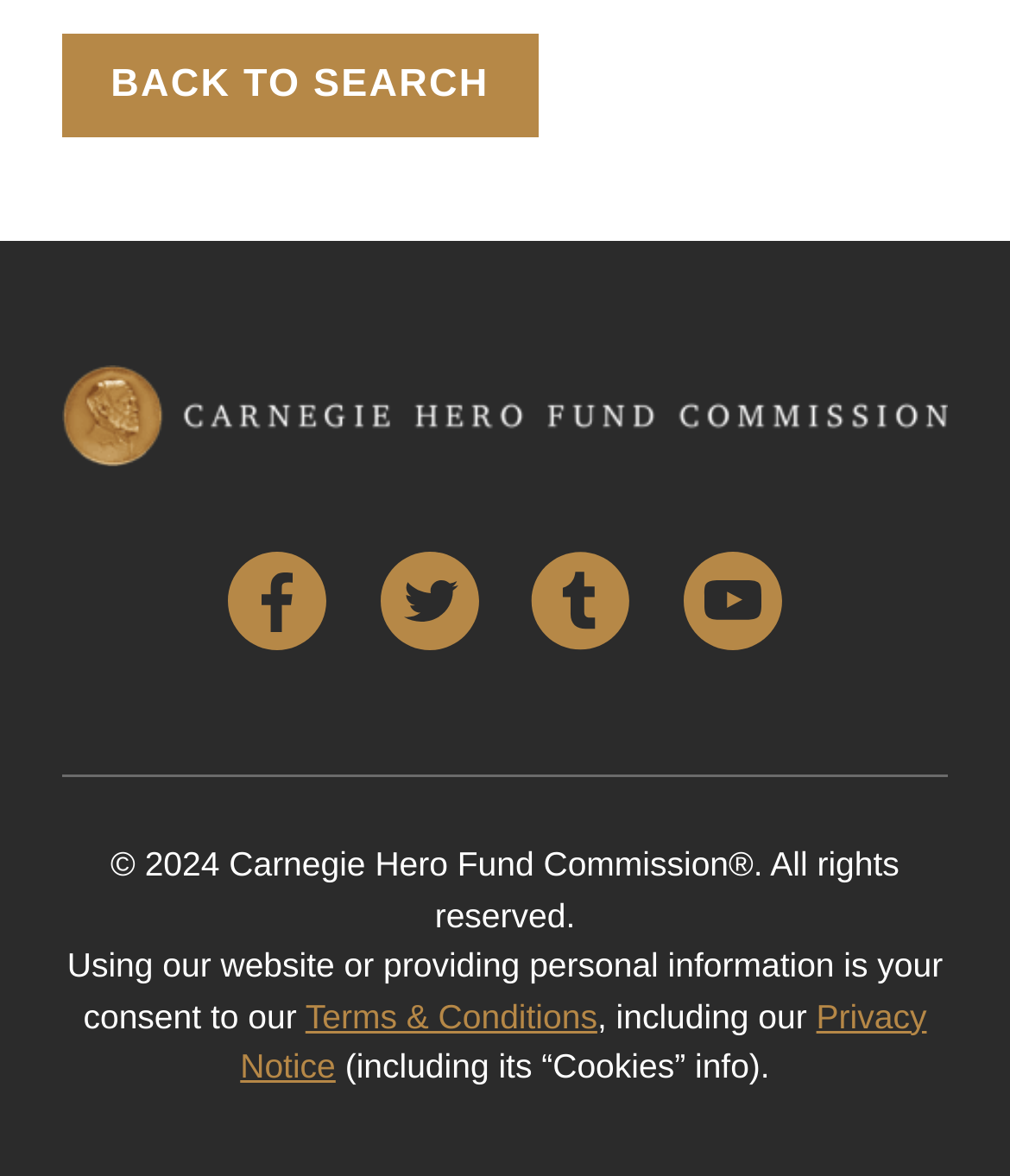Determine the bounding box for the described UI element: "Terms & Conditions".

[0.302, 0.847, 0.591, 0.88]